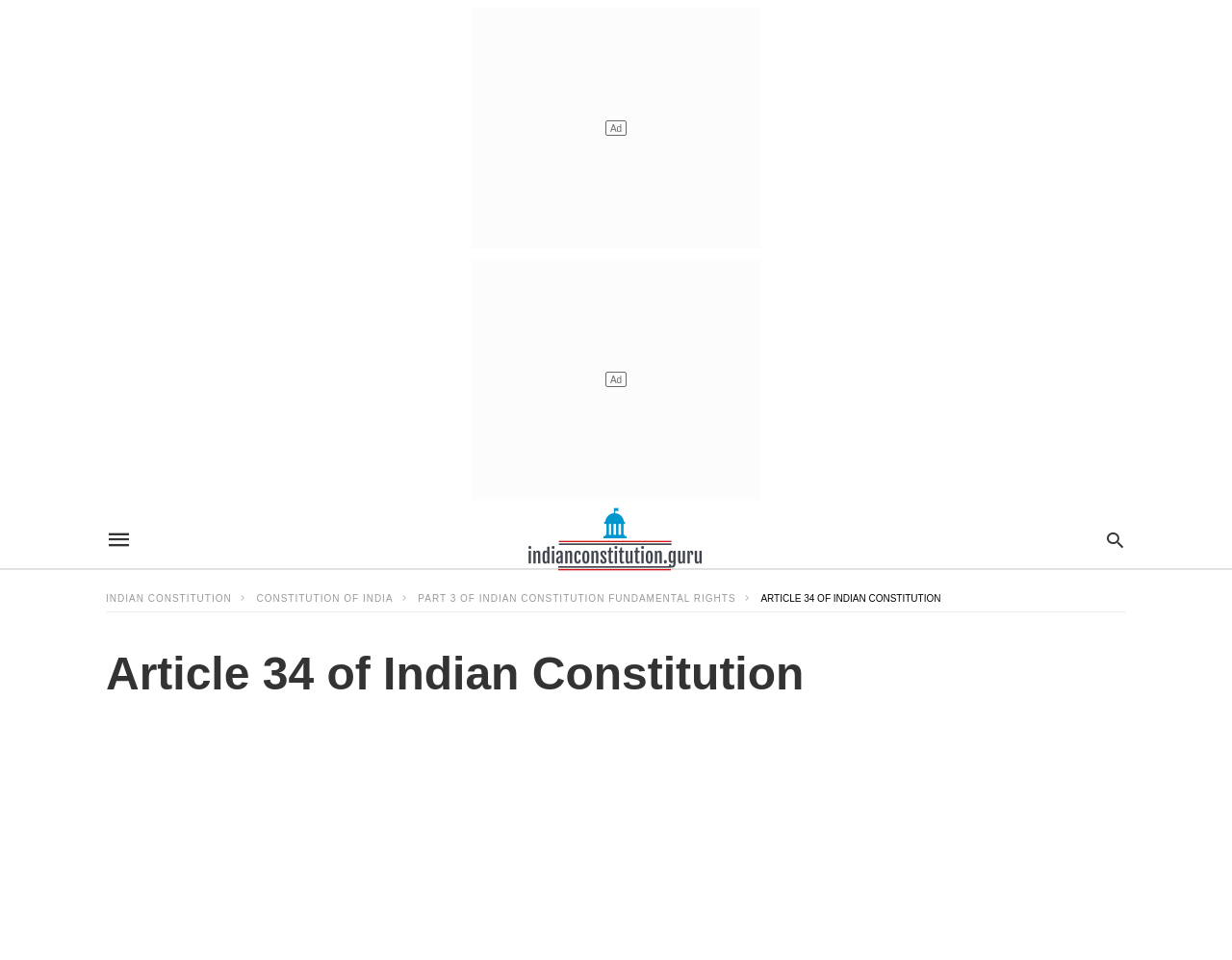Use one word or a short phrase to answer the question provided: 
How many parts of the Indian Constitution are mentioned?

1